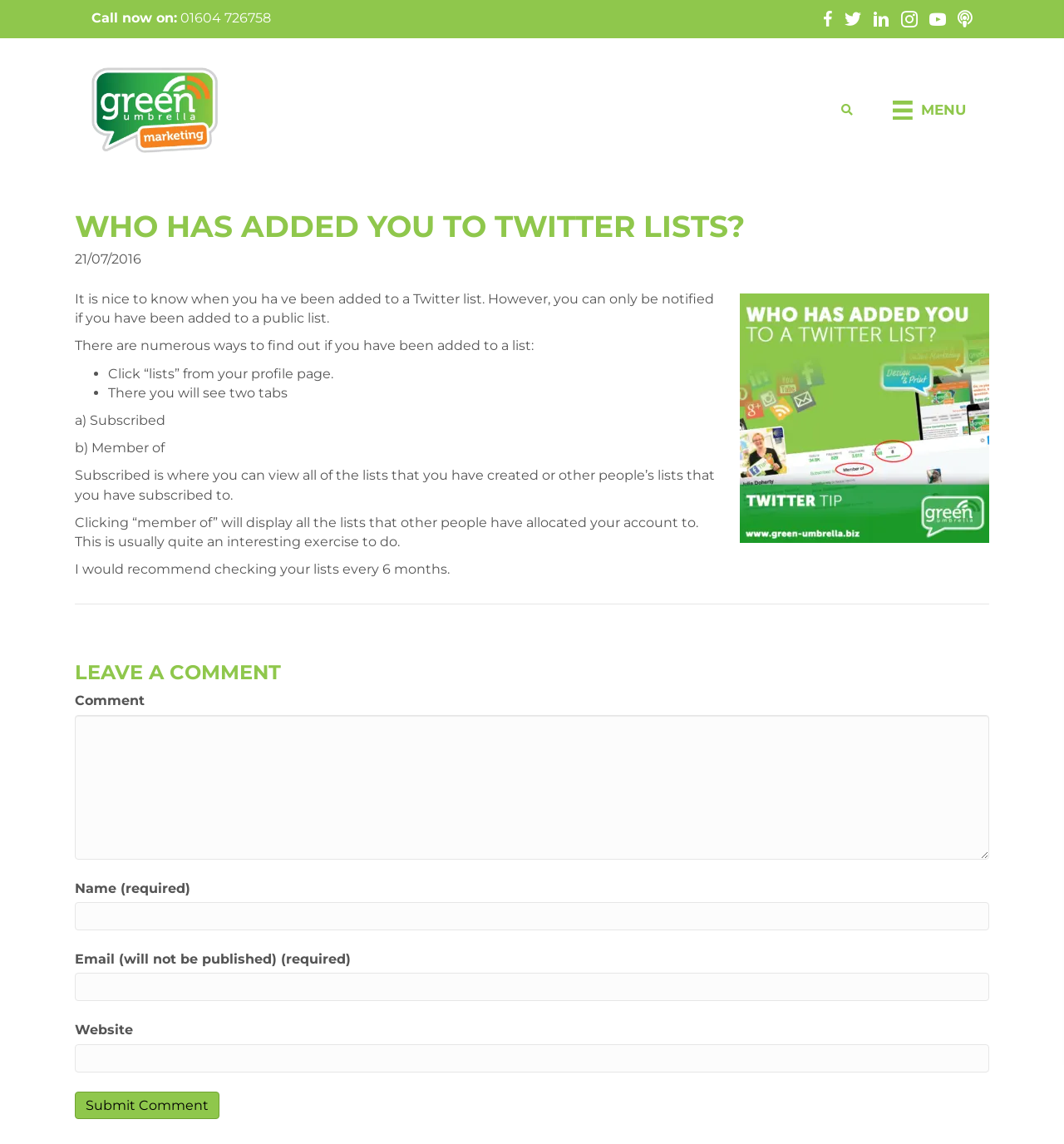Give a concise answer using one word or a phrase to the following question:
What is required to leave a comment?

Name and Email